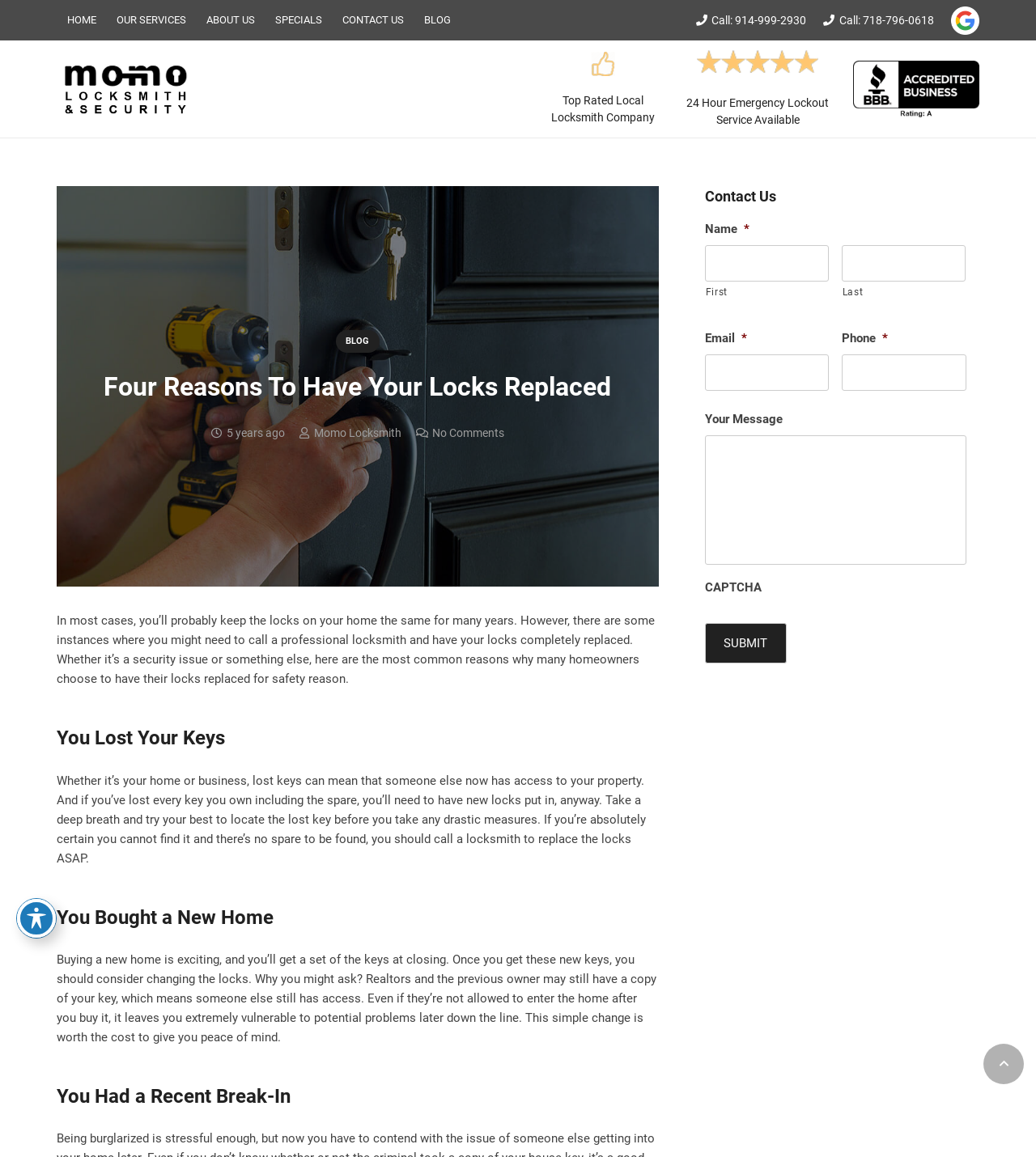Identify the bounding box for the UI element specified in this description: "Momo Locksmith". The coordinates must be four float numbers between 0 and 1, formatted as [left, top, right, bottom].

[0.303, 0.366, 0.387, 0.383]